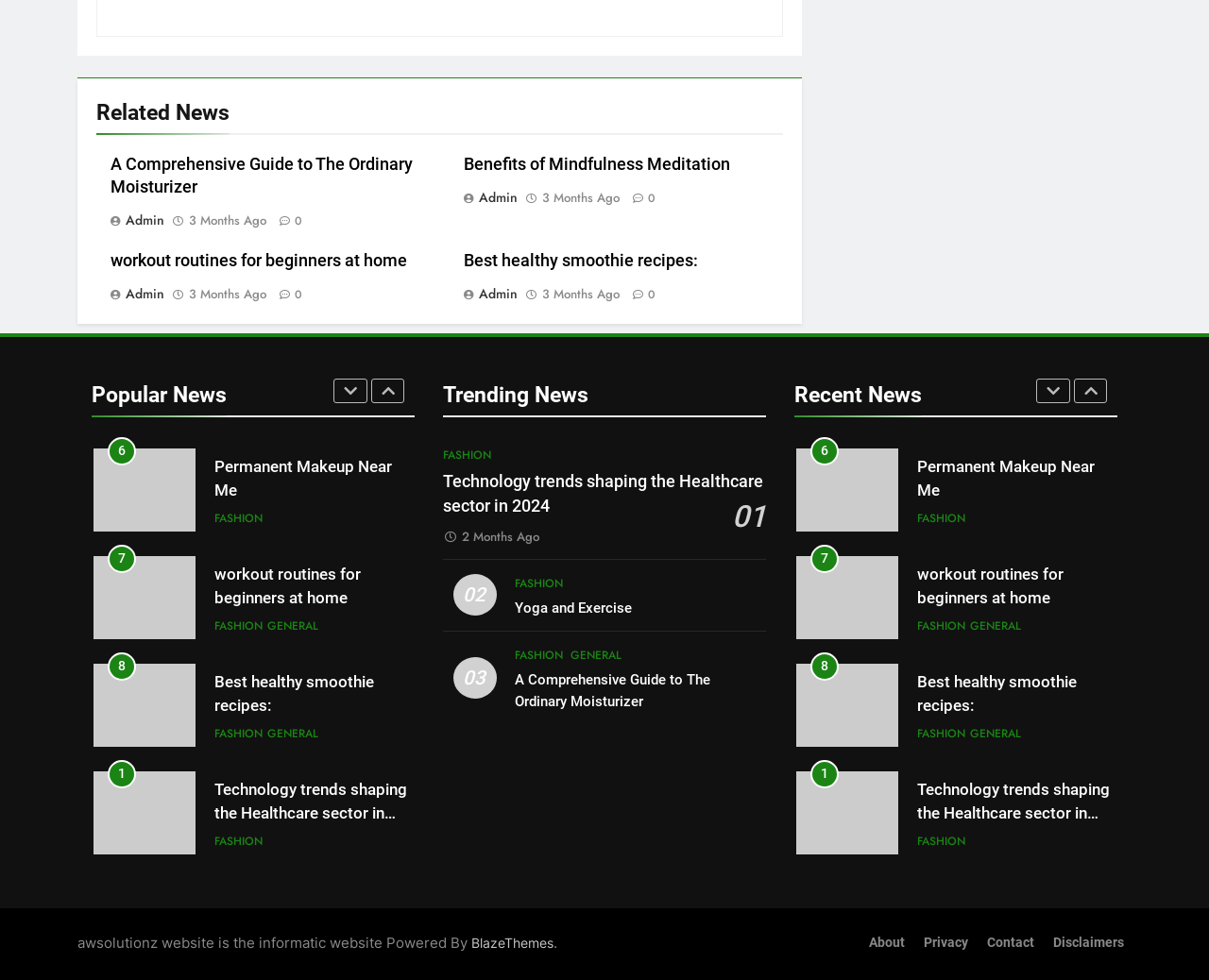How many articles are under 'Related News'?
Use the information from the image to give a detailed answer to the question.

I counted the number of articles under the 'Related News' heading, which are 'A Comprehensive Guide to The Ordinary Moisturizer', 'Benefits of Mindfulness Meditation', 'workout routines for beginners at home', and 'Best healthy smoothie recipes:', so there are 4 articles in total.